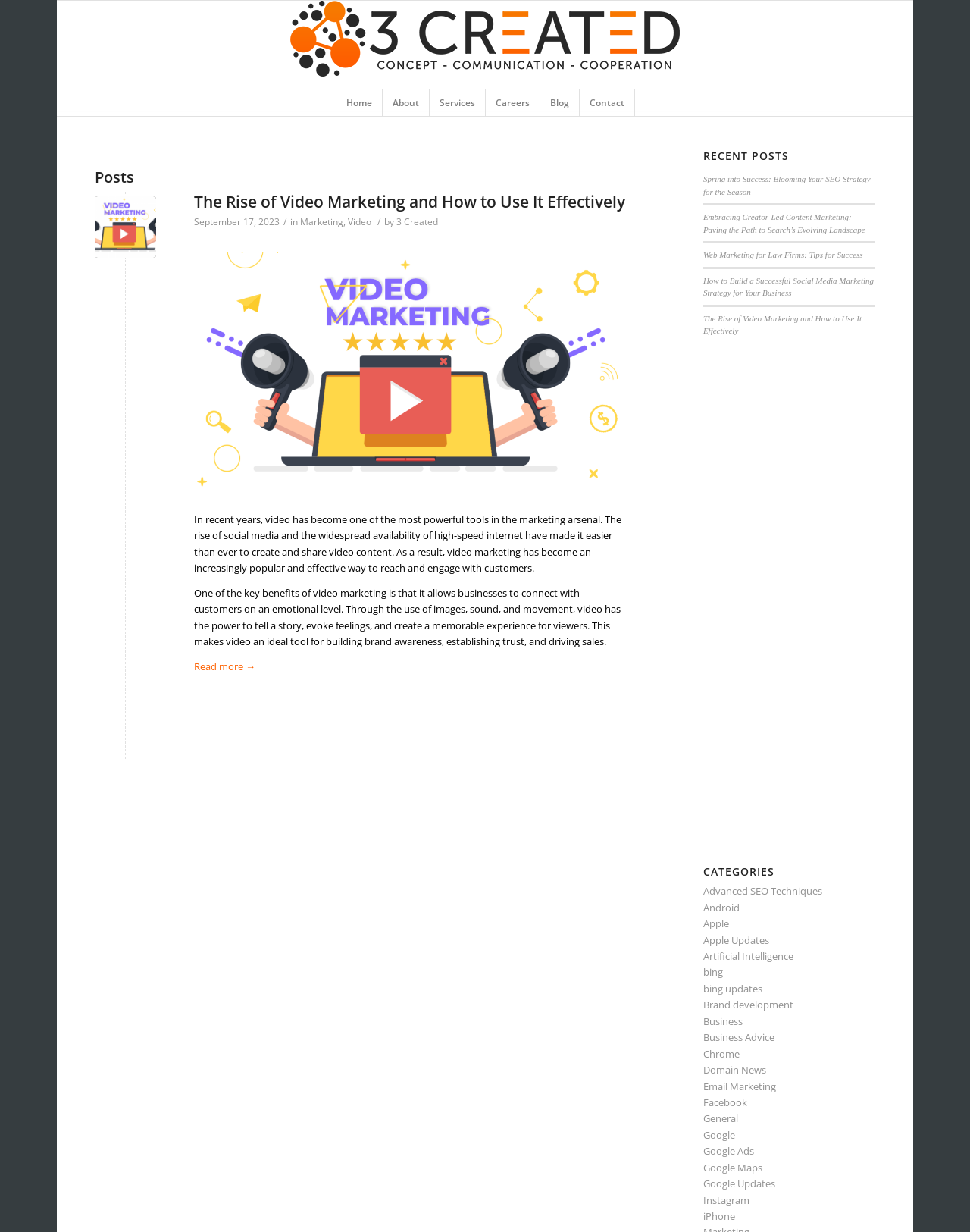Determine the bounding box coordinates for the clickable element required to fulfill the instruction: "Click on the 'Contact' link". Provide the coordinates as four float numbers between 0 and 1, i.e., [left, top, right, bottom].

[0.597, 0.073, 0.654, 0.094]